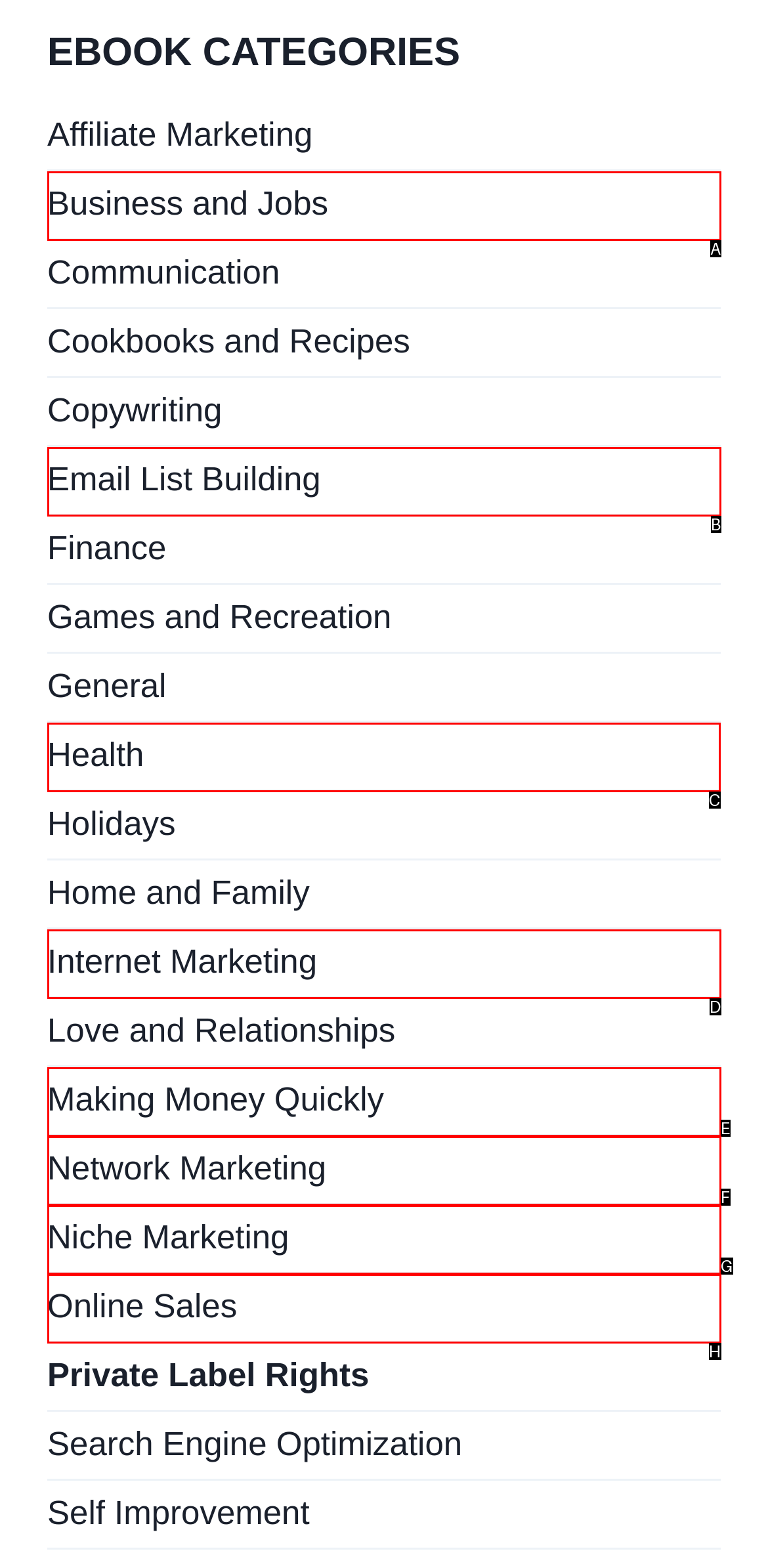Indicate the HTML element that should be clicked to perform the task: Check out Health ebooks Reply with the letter corresponding to the chosen option.

C